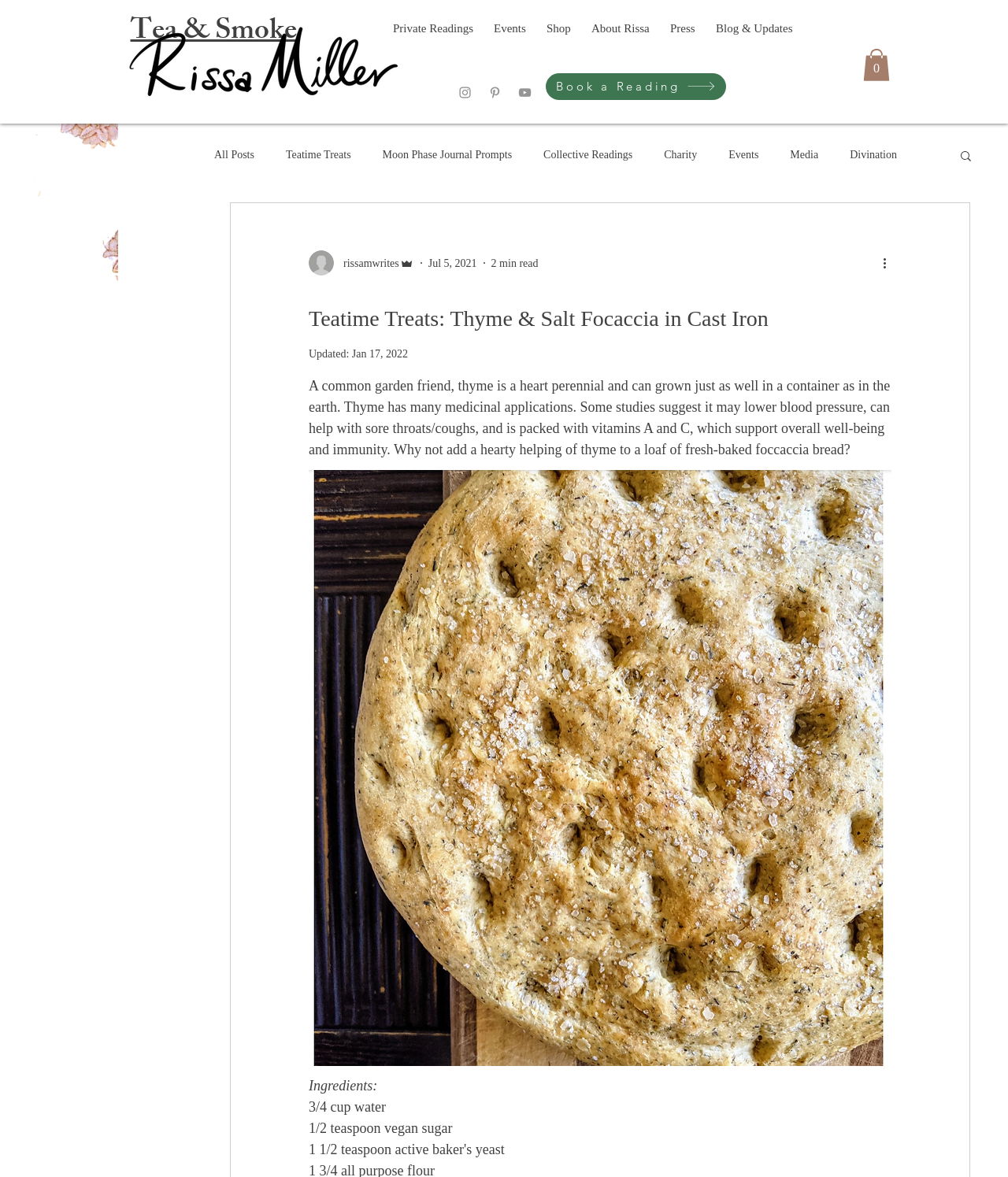Using the information from the screenshot, answer the following question thoroughly:
What is the author of the blog post?

I found the answer by looking at the generic element with the text 'rissamwrites Admin' which is likely the author's name and username.